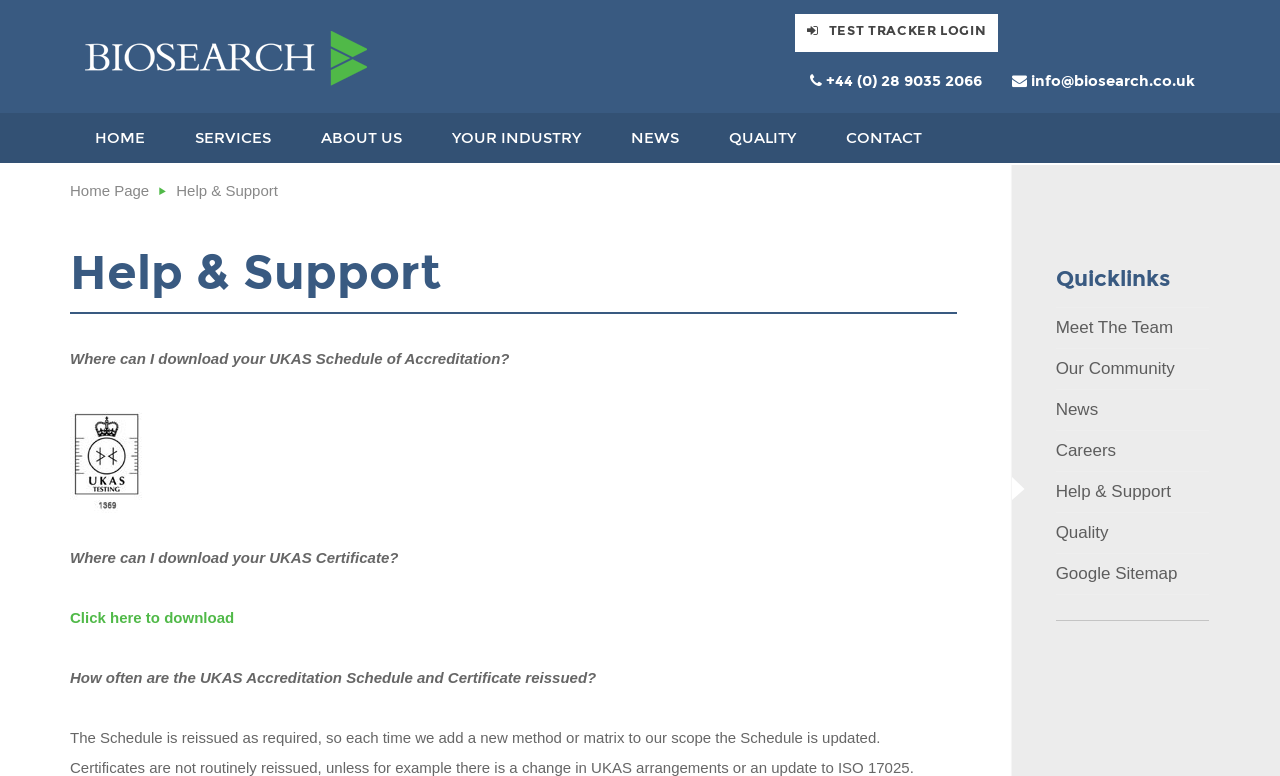What is the link to download the UKAS Certificate?
Answer with a single word or phrase by referring to the visual content.

Click here to download